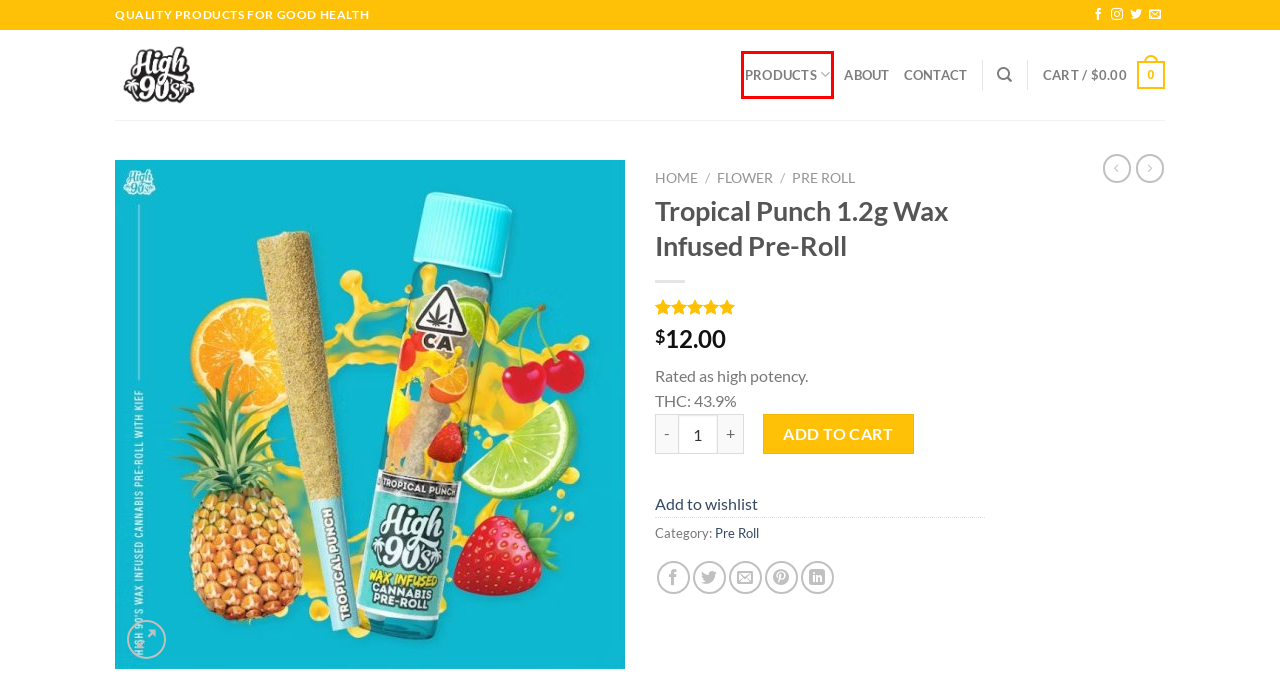Analyze the screenshot of a webpage with a red bounding box and select the webpage description that most accurately describes the new page resulting from clicking the element inside the red box. Here are the candidates:
A. About | High 90s
B. Flower | High 90s
C. High 90s disposable | High 90s
D. Live Resin | High 90s
E. Pre Roll | High 90s
F. Contact | High 90s
G. Shop | High 90s
H. Cart | High 90s

G